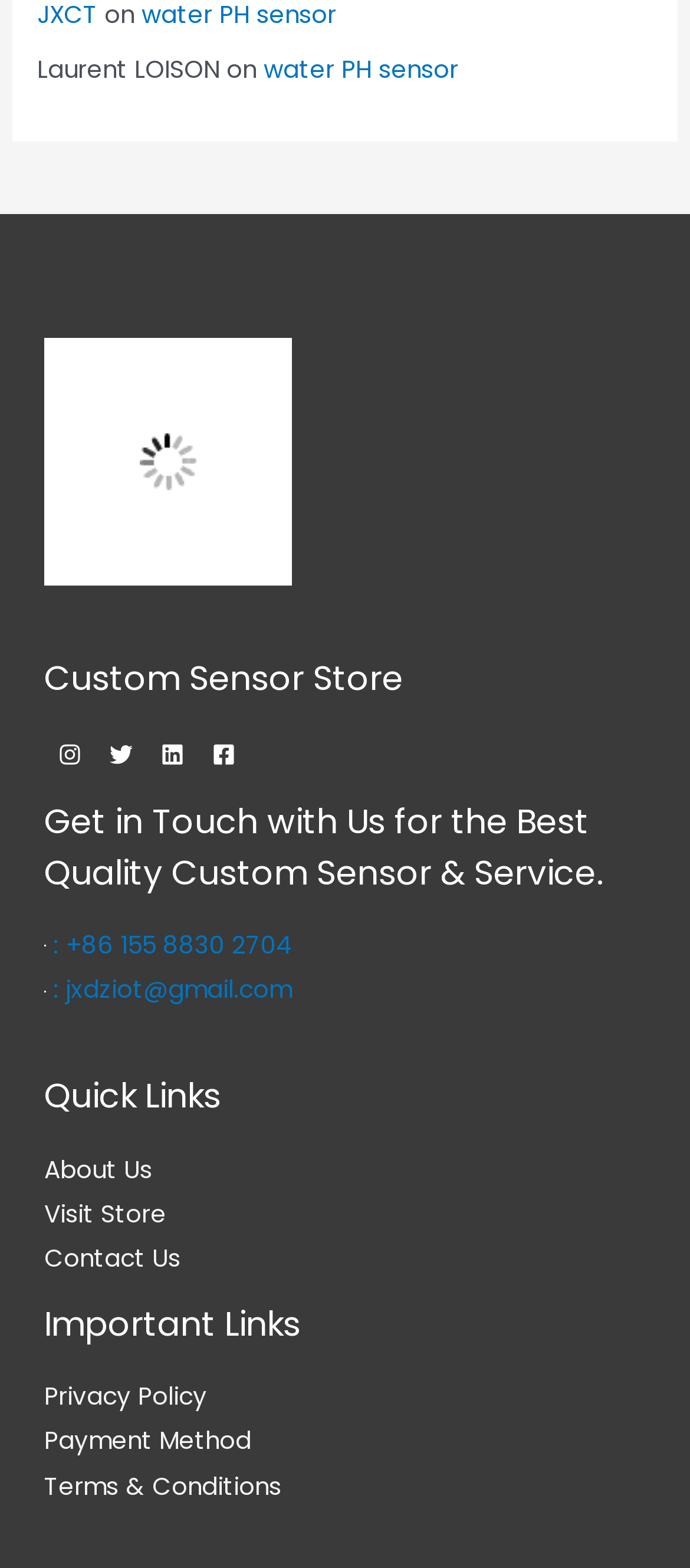Please identify the bounding box coordinates of the region to click in order to complete the given instruction: "contact us via phone". The coordinates should be four float numbers between 0 and 1, i.e., [left, top, right, bottom].

[0.064, 0.592, 0.426, 0.613]